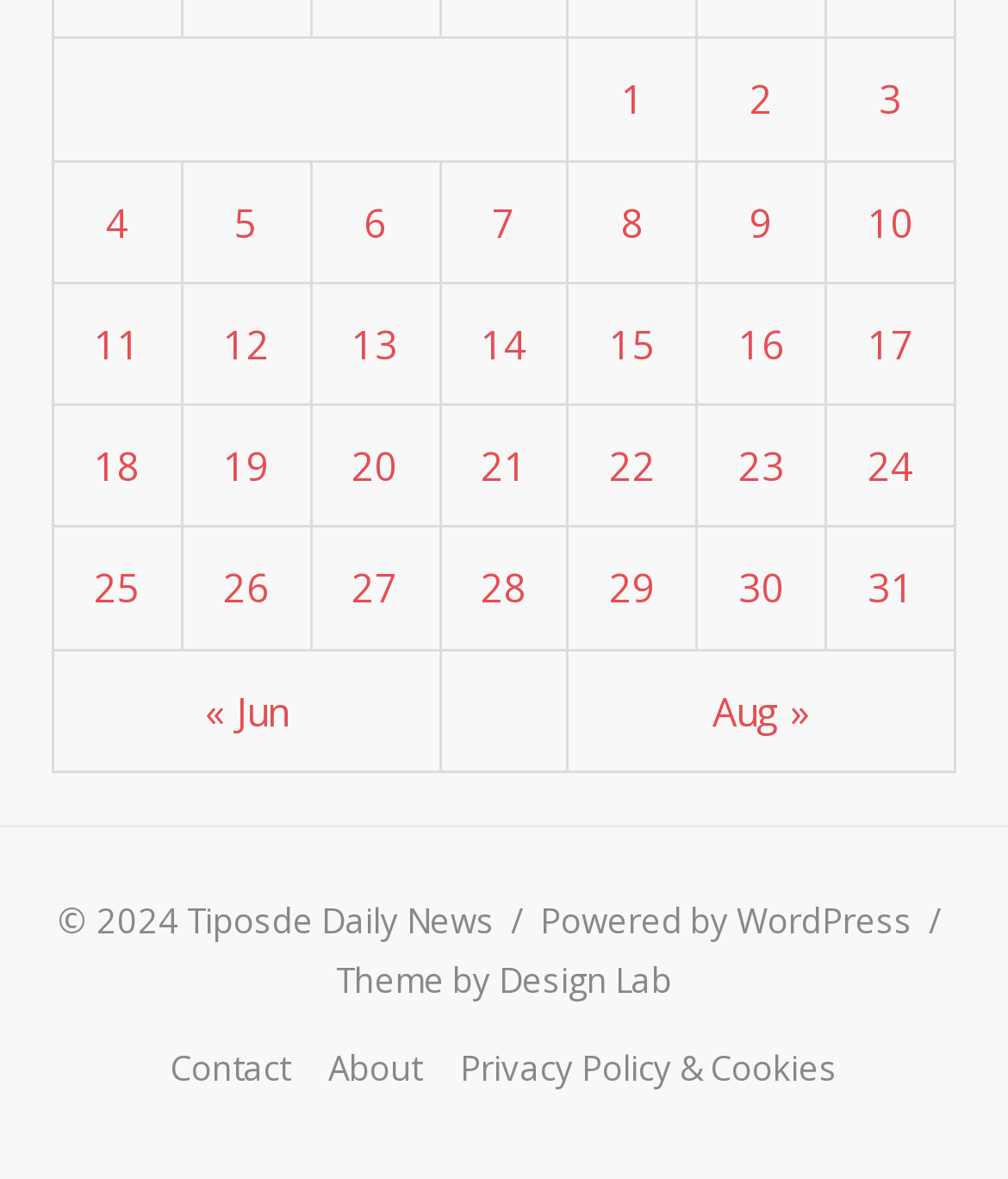Identify the bounding box coordinates of the part that should be clicked to carry out this instruction: "View posts published on July 1, 2022".

[0.616, 0.062, 0.639, 0.106]